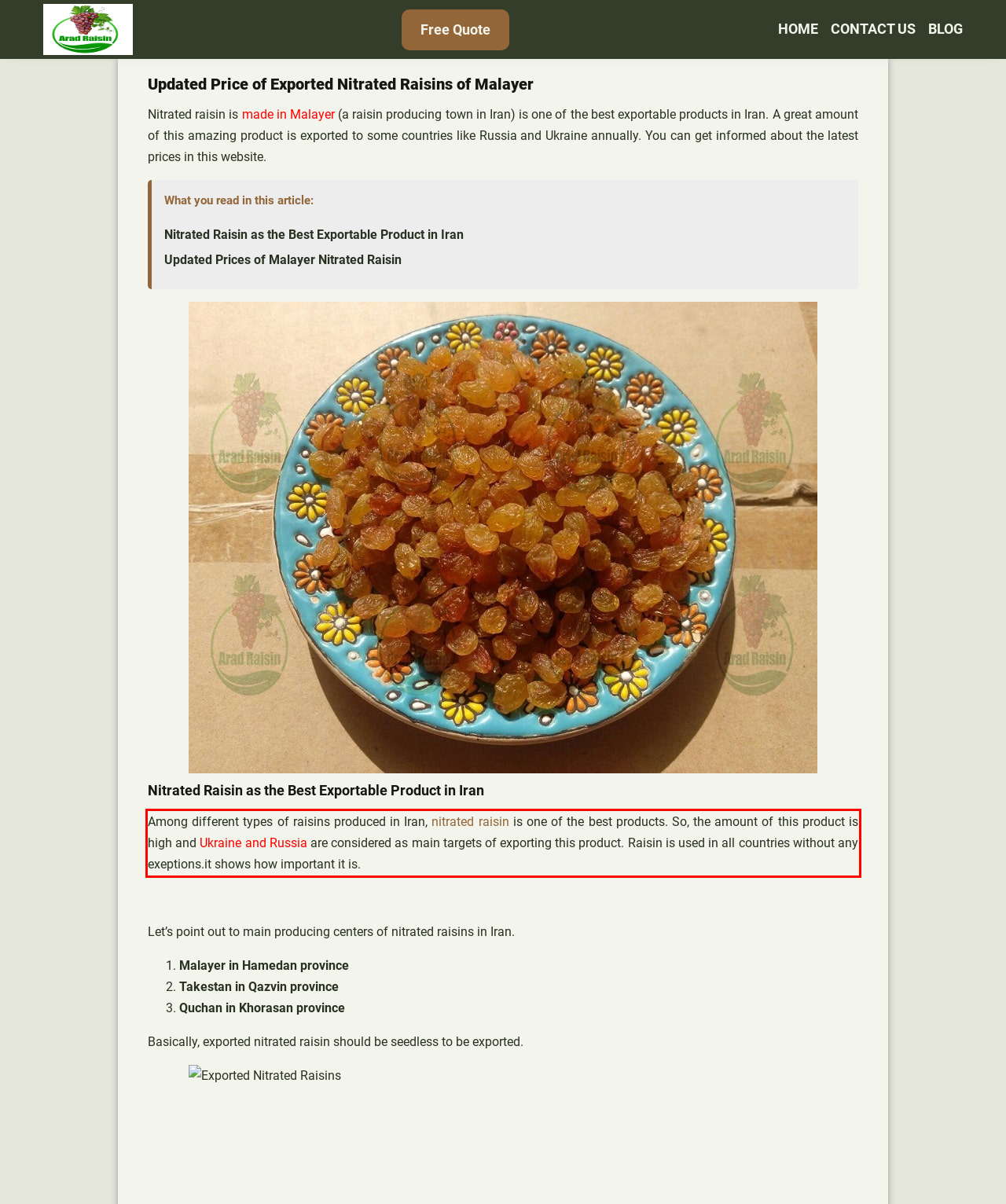Given a webpage screenshot, locate the red bounding box and extract the text content found inside it.

Among different types of raisins produced in Iran, nitrated raisin is one of the best products. So, the amount of this product is high and Ukraine and Russia are considered as main targets of exporting this product. Raisin is used in all countries without any exeptions.it shows how important it is.